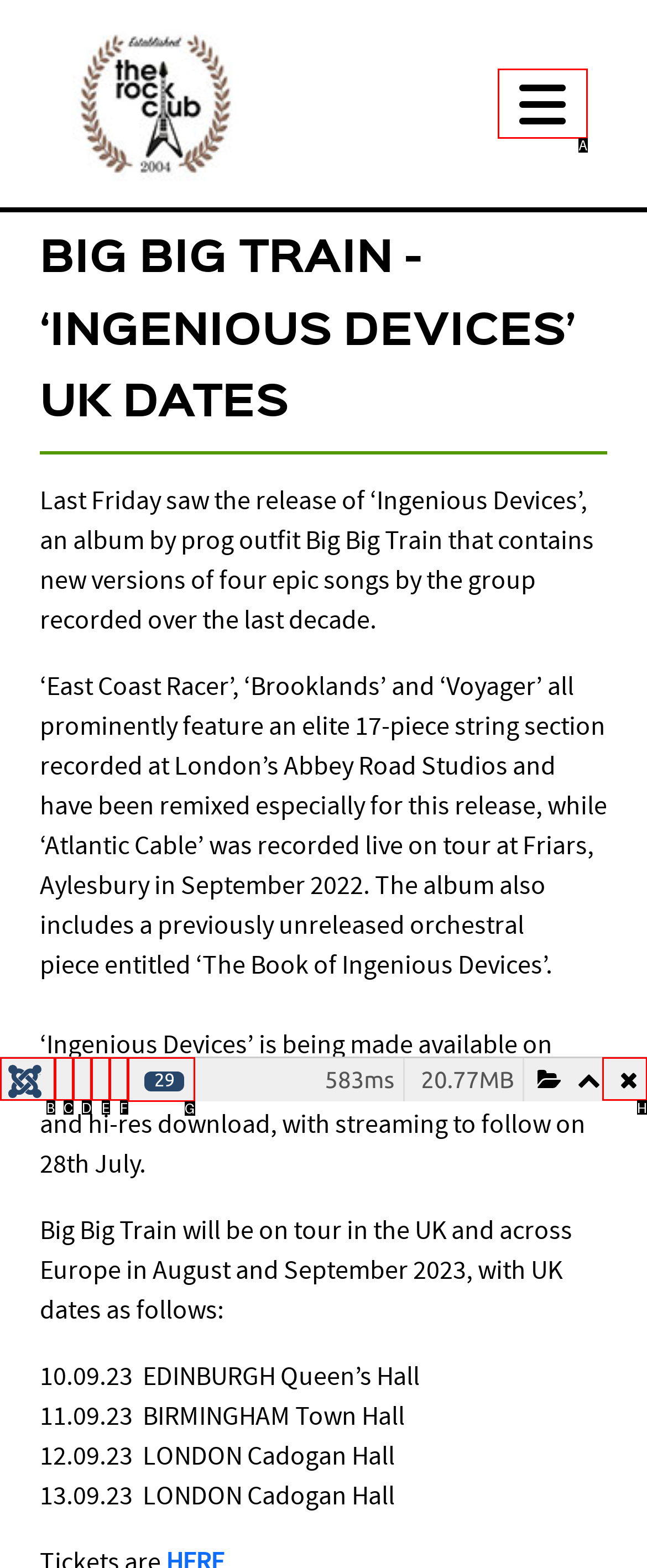Determine the option that best fits the description: aria-label="Toggle navigation"
Reply with the letter of the correct option directly.

A